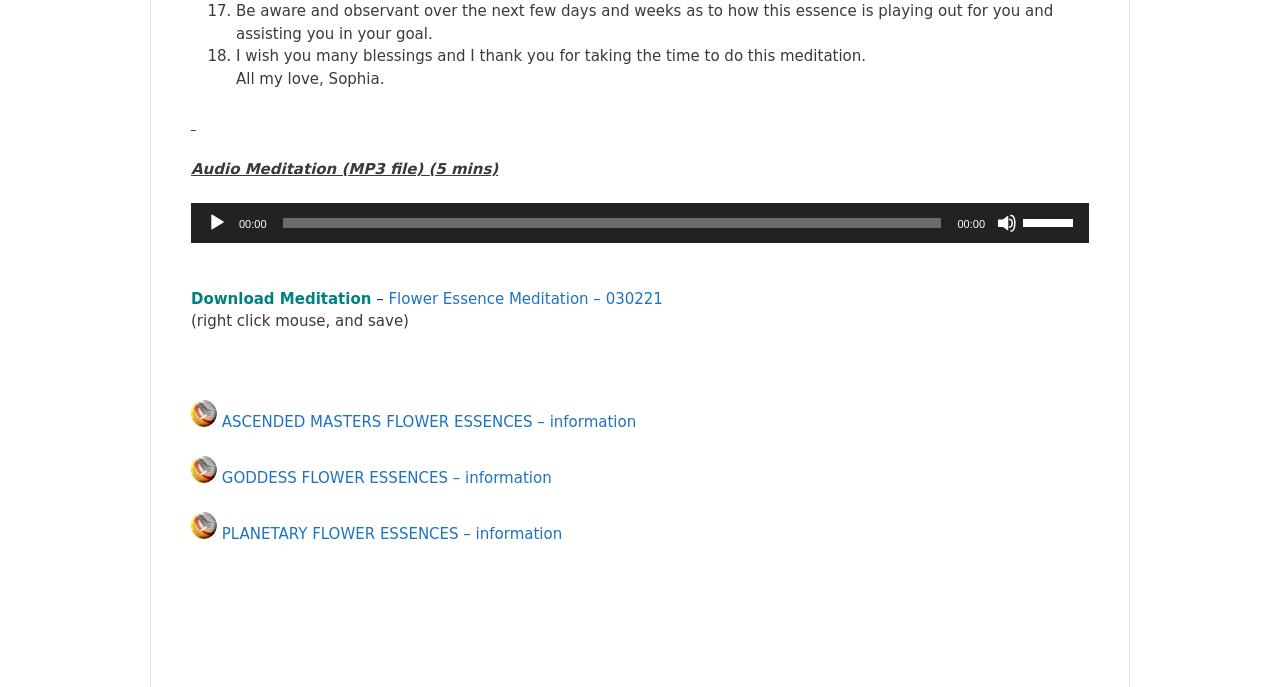What is the author of the meditation?
Using the image as a reference, answer the question with a short word or phrase.

Sophia